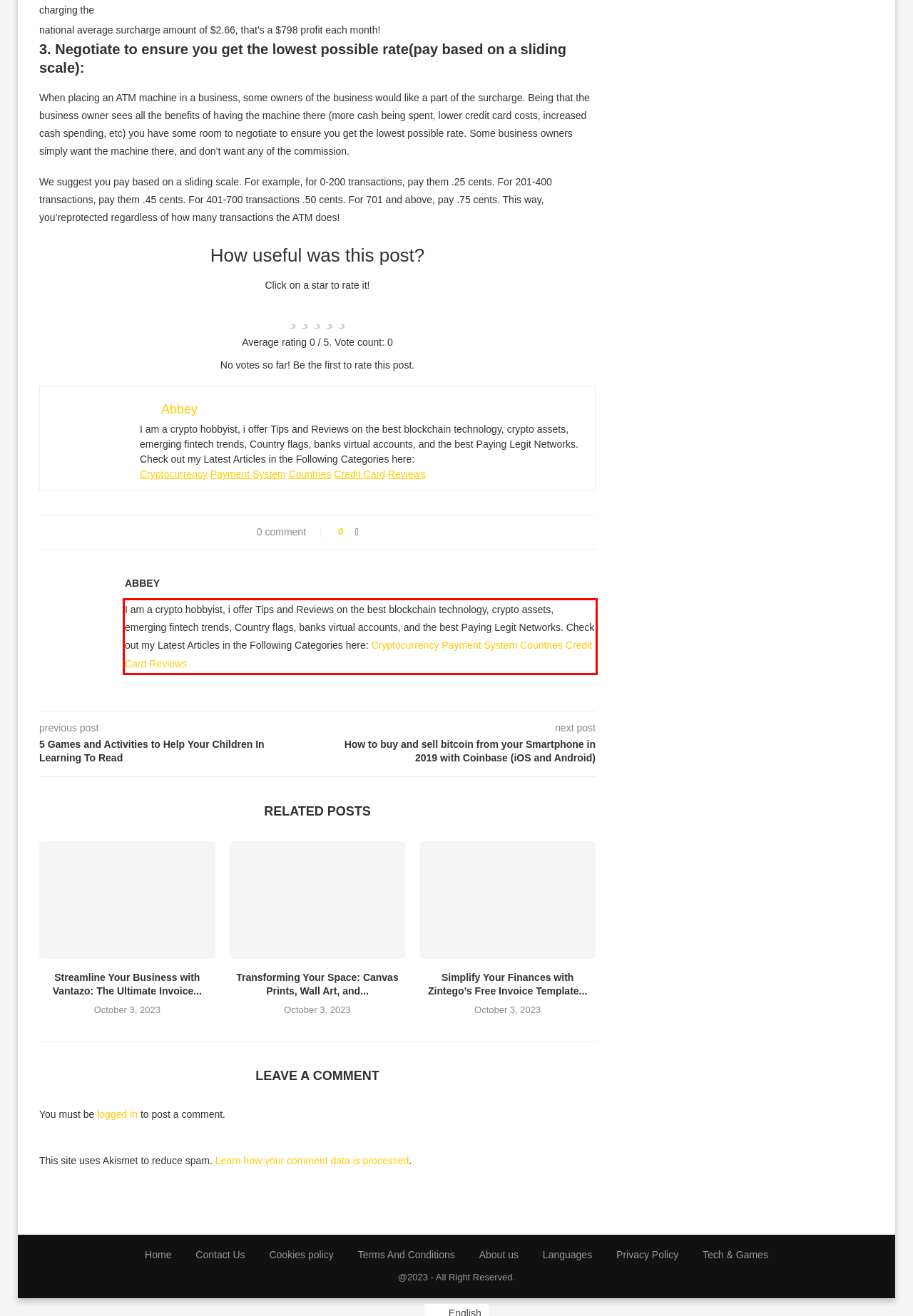The screenshot you have been given contains a UI element surrounded by a red rectangle. Use OCR to read and extract the text inside this red rectangle.

I am a crypto hobbyist, i offer Tips and Reviews on the best blockchain technology, crypto assets, emerging fintech trends, Country flags, banks virtual accounts, and the best Paying Legit Networks. Check out my Latest Articles in the Following Categories here: Cryptocurrency Payment System Countries Credit Card Reviews